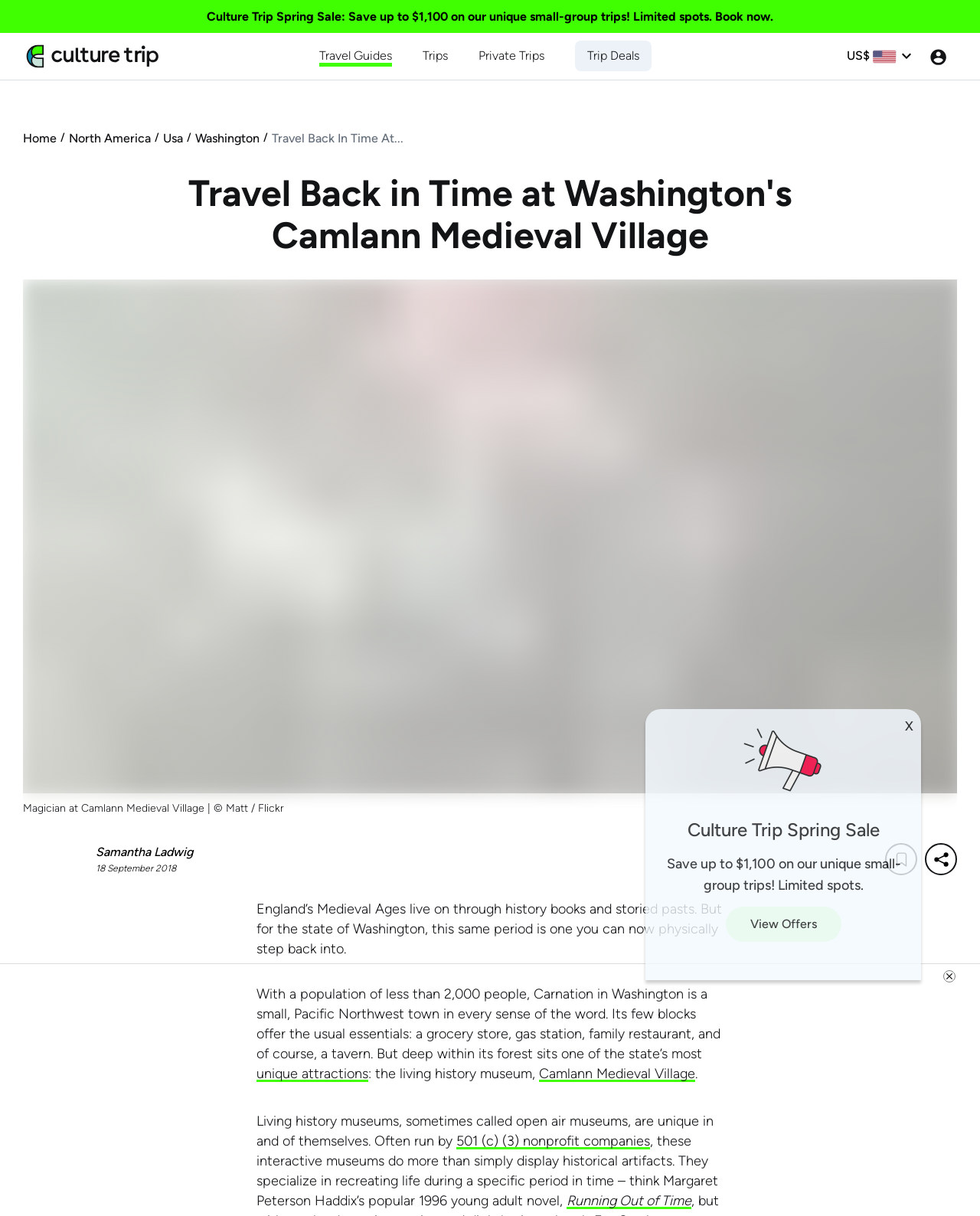Construct a comprehensive description capturing every detail on the webpage.

The webpage is about Camlann Medieval Village, a living medieval history museum in Carnation, Washington. At the top, there is a navigation bar with links to "Culture Trip", "Travel Guides", "Trips", "Private Trips", and "Trip Deals". On the top-right corner, there is a currency icon and a button labeled "Name".

Below the navigation bar, there is a large header that reads "Travel Back in Time at Washington's Camlann Medieval Village". Underneath the header, there is a large image of a magician at Camlann Medieval Village, with a caption that credits the photo to Matt/Flickr.

To the right of the image, there is a section with the author's name, Samantha Ladwig, and the date of publication, September 18, 2018. Below this section, there is a button labeled "Name" again.

The main content of the webpage starts with a heading that introduces Camlann Medieval Village as a living history museum where visitors can physically step back into England's medieval ages. The text describes the village as a unique attraction in Carnation, Washington, and explains that living history museums like Camlann Medieval Village specialize in recreating life during a specific period in time.

On the right side of the page, there is a section promoting a "Culture Trip Spring Sale" with a heading and a link to "View Offers". Above this section, there is a close button labeled "X".

At the bottom of the page, there is an image labeled "close-ad".